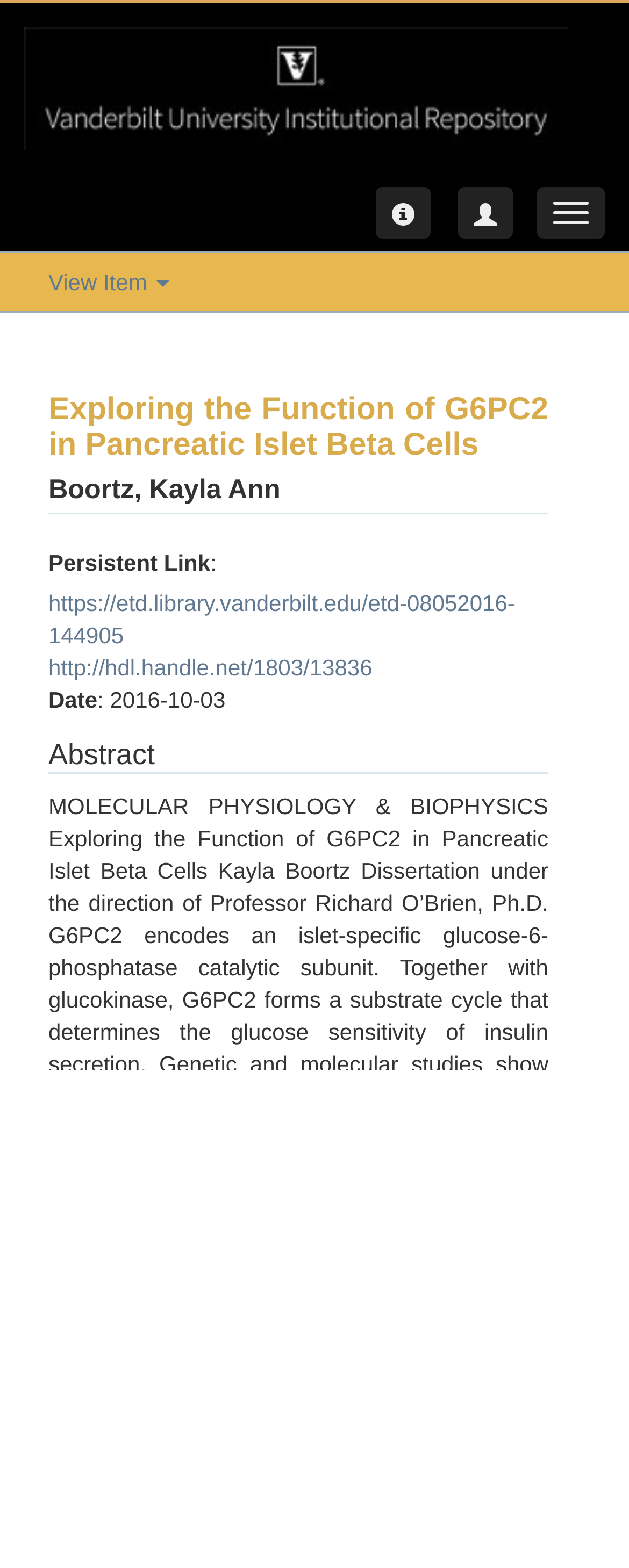What is the purpose of the button at the top right?
From the image, provide a succinct answer in one word or a short phrase.

Toggle navigation